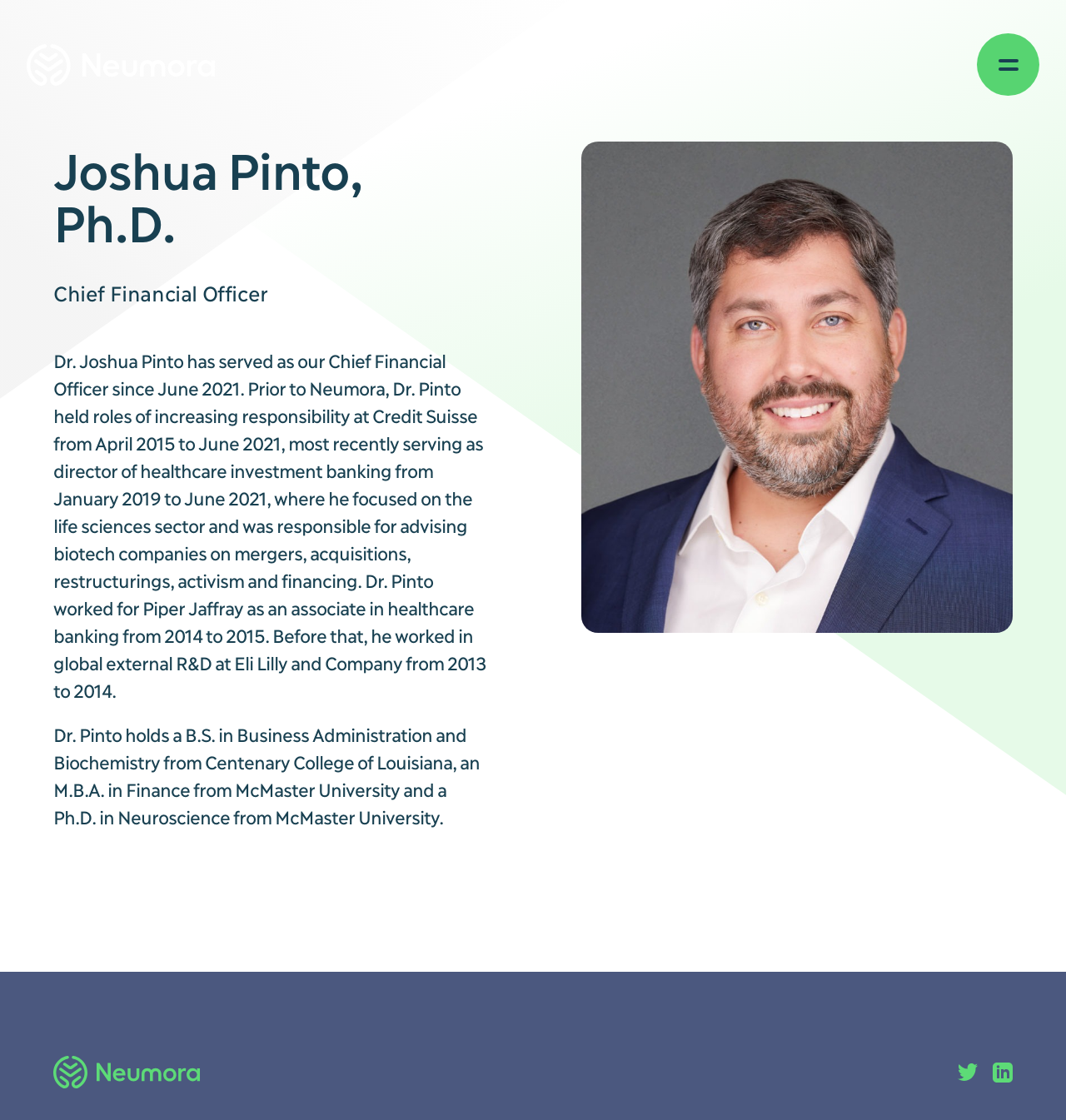Find the bounding box of the element with the following description: "Investors & Media". The coordinates must be four float numbers between 0 and 1, formatted as [left, top, right, bottom].

[0.387, 0.196, 0.669, 0.261]